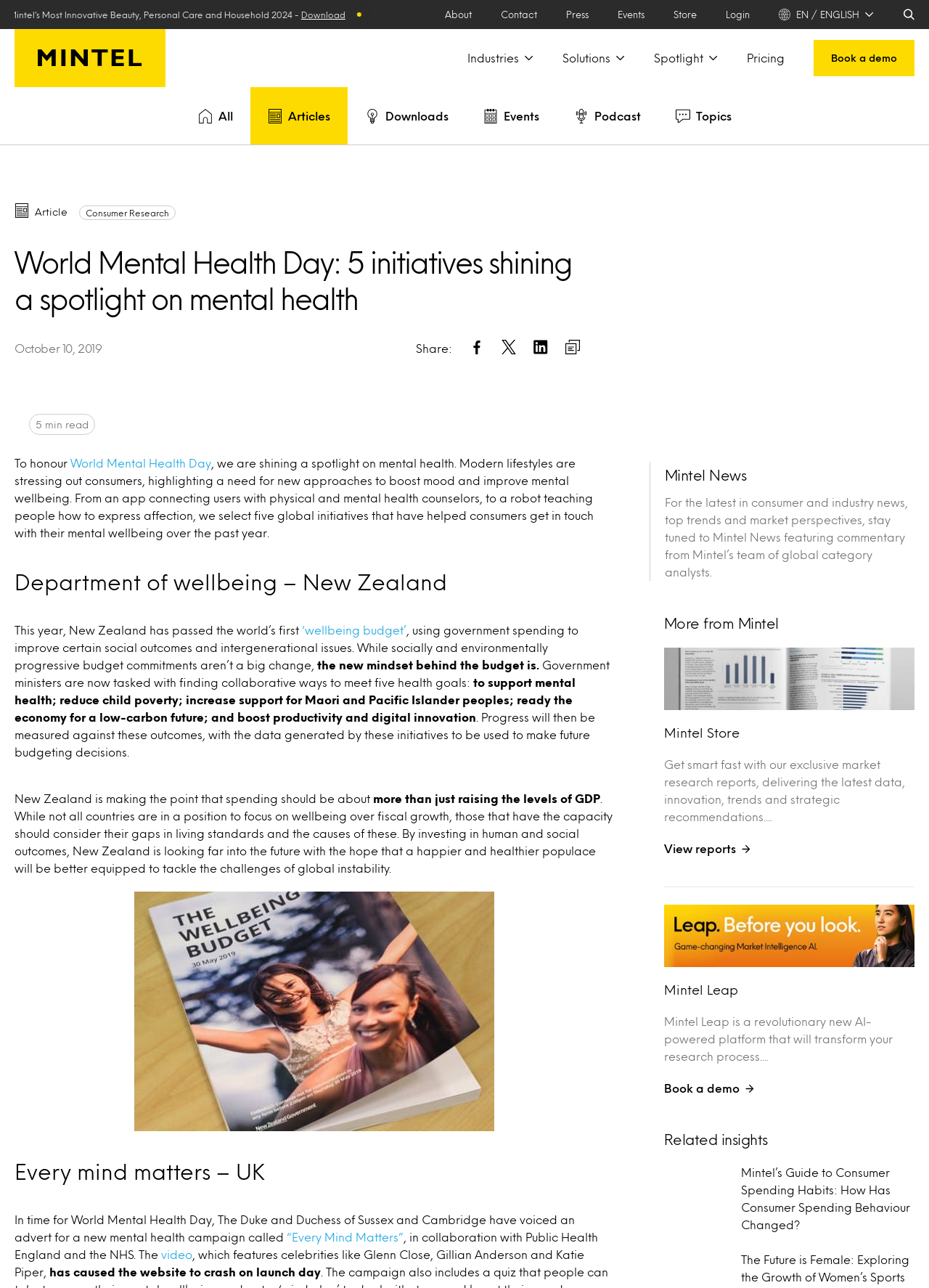Please determine the bounding box coordinates of the element's region to click for the following instruction: "Read about Jack D. Newcomb".

None